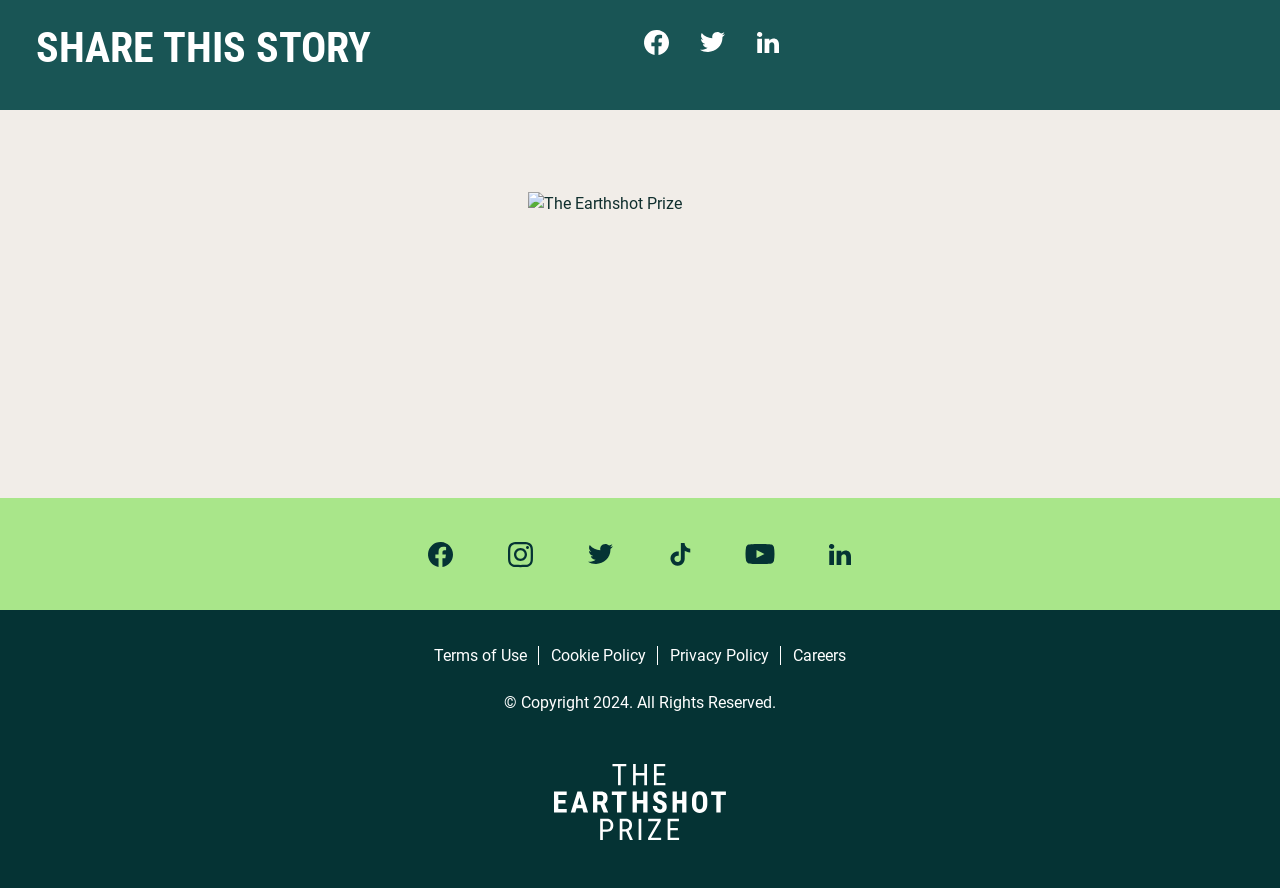Identify the bounding box of the HTML element described here: "FAQ". Provide the coordinates as four float numbers between 0 and 1: [left, top, right, bottom].

None